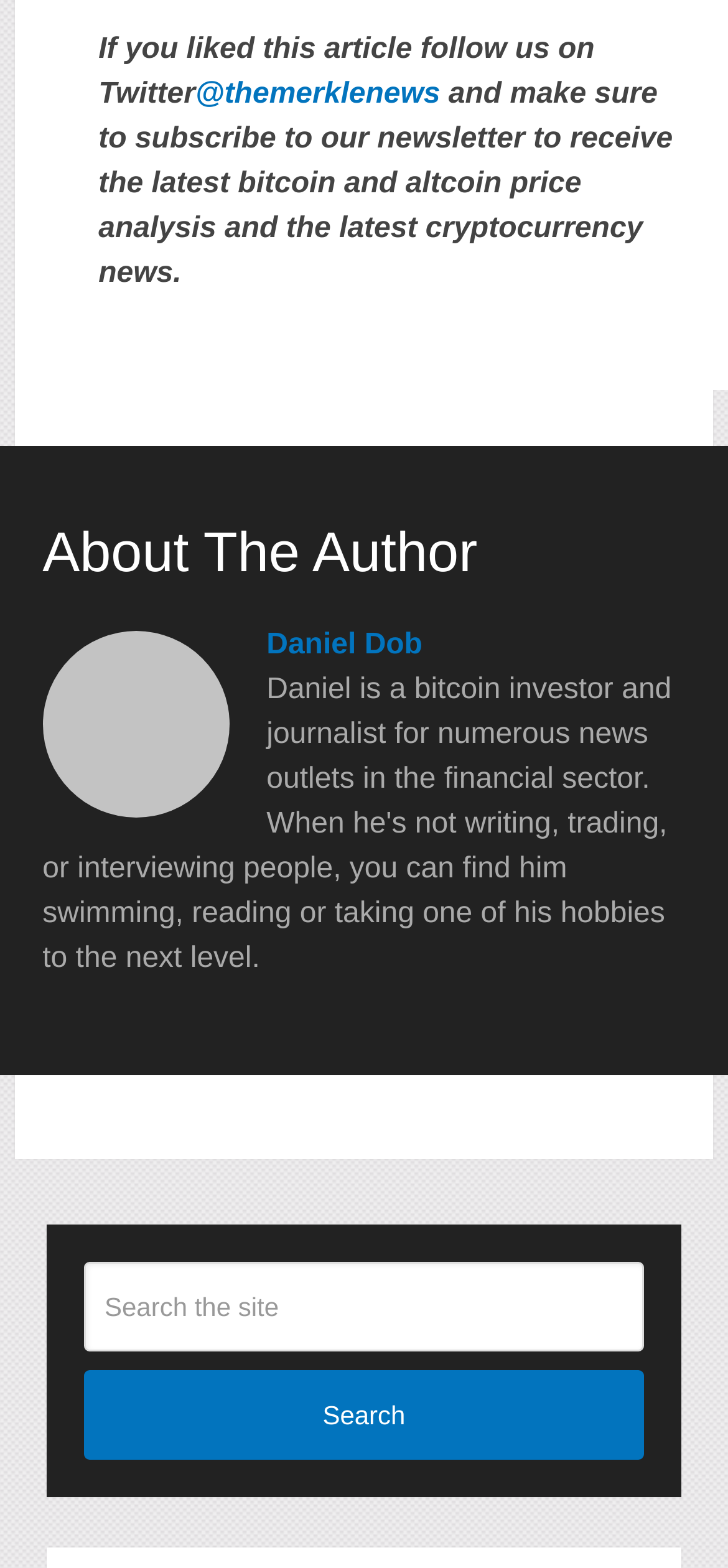Using the details in the image, give a detailed response to the question below:
What is the function of the button?

The button is part of a group element that contains a textbox with a placeholder text 'Search the site'. The button has the text 'Search', indicating that it is used to submit the search query.